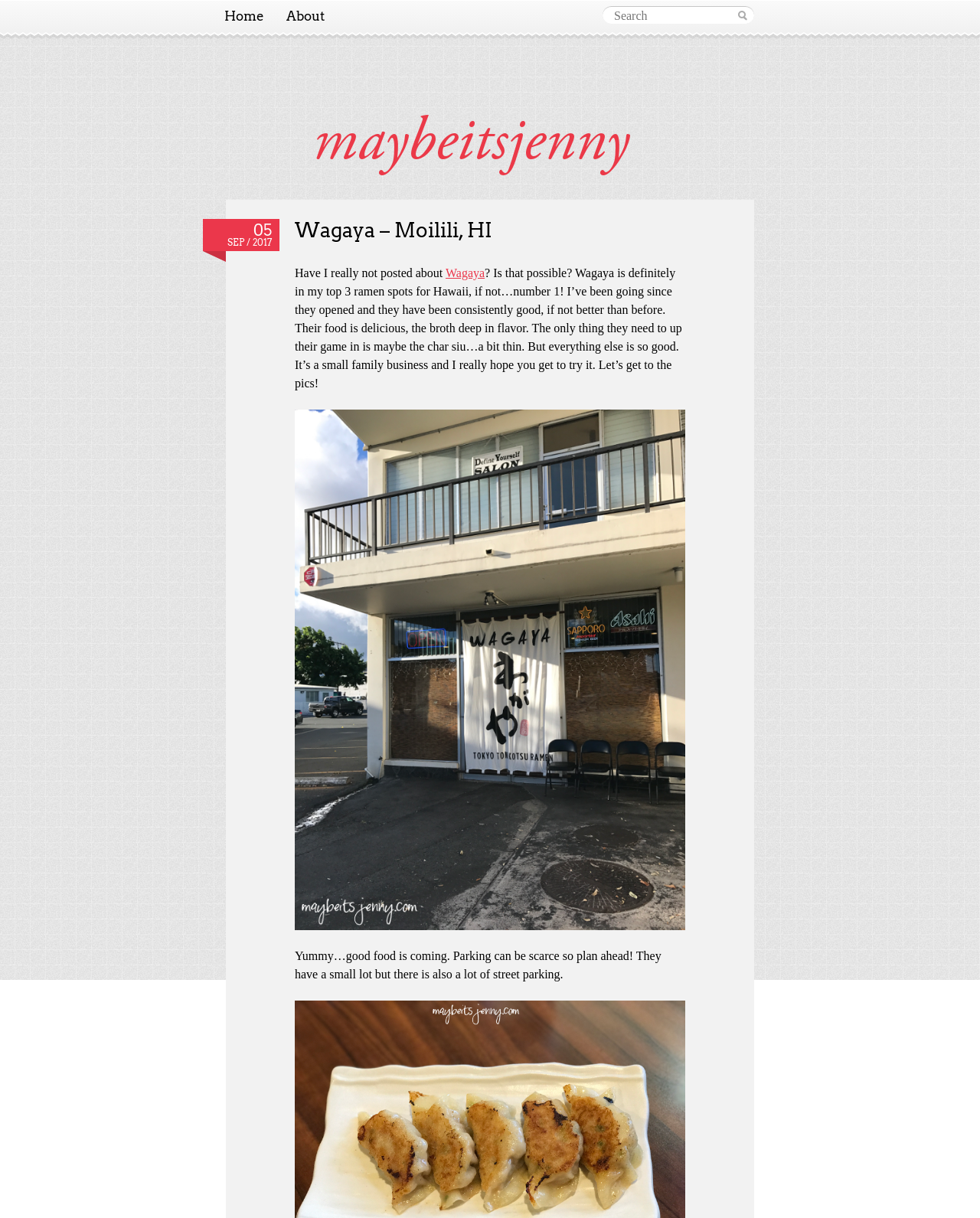Determine the bounding box coordinates for the UI element with the following description: "name="s" placeholder="Search"". The coordinates should be four float numbers between 0 and 1, represented as [left, top, right, bottom].

[0.627, 0.008, 0.748, 0.019]